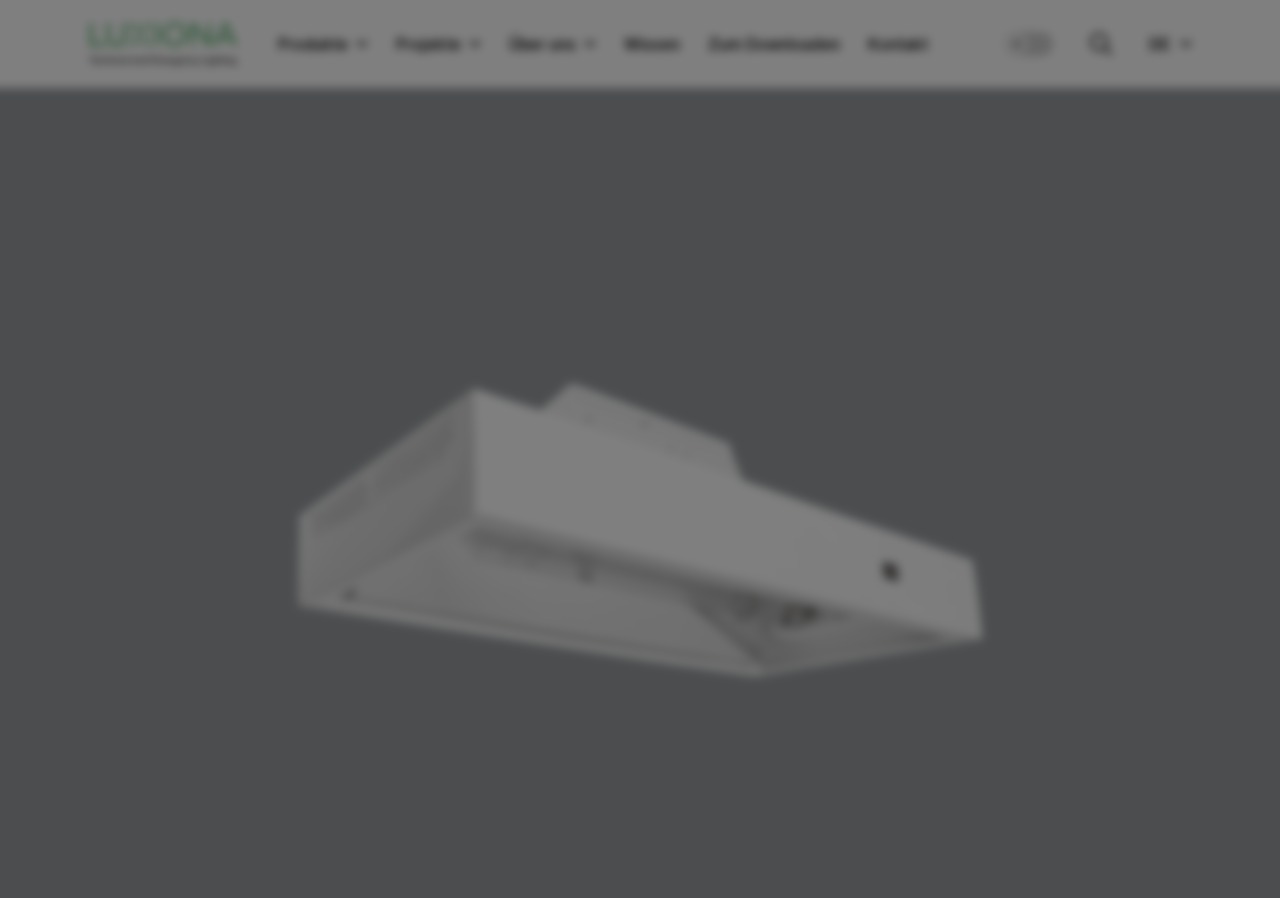Please determine the bounding box coordinates of the clickable area required to carry out the following instruction: "Click on the Über uns link". The coordinates must be four float numbers between 0 and 1, represented as [left, top, right, bottom].

[0.391, 0.022, 0.472, 0.076]